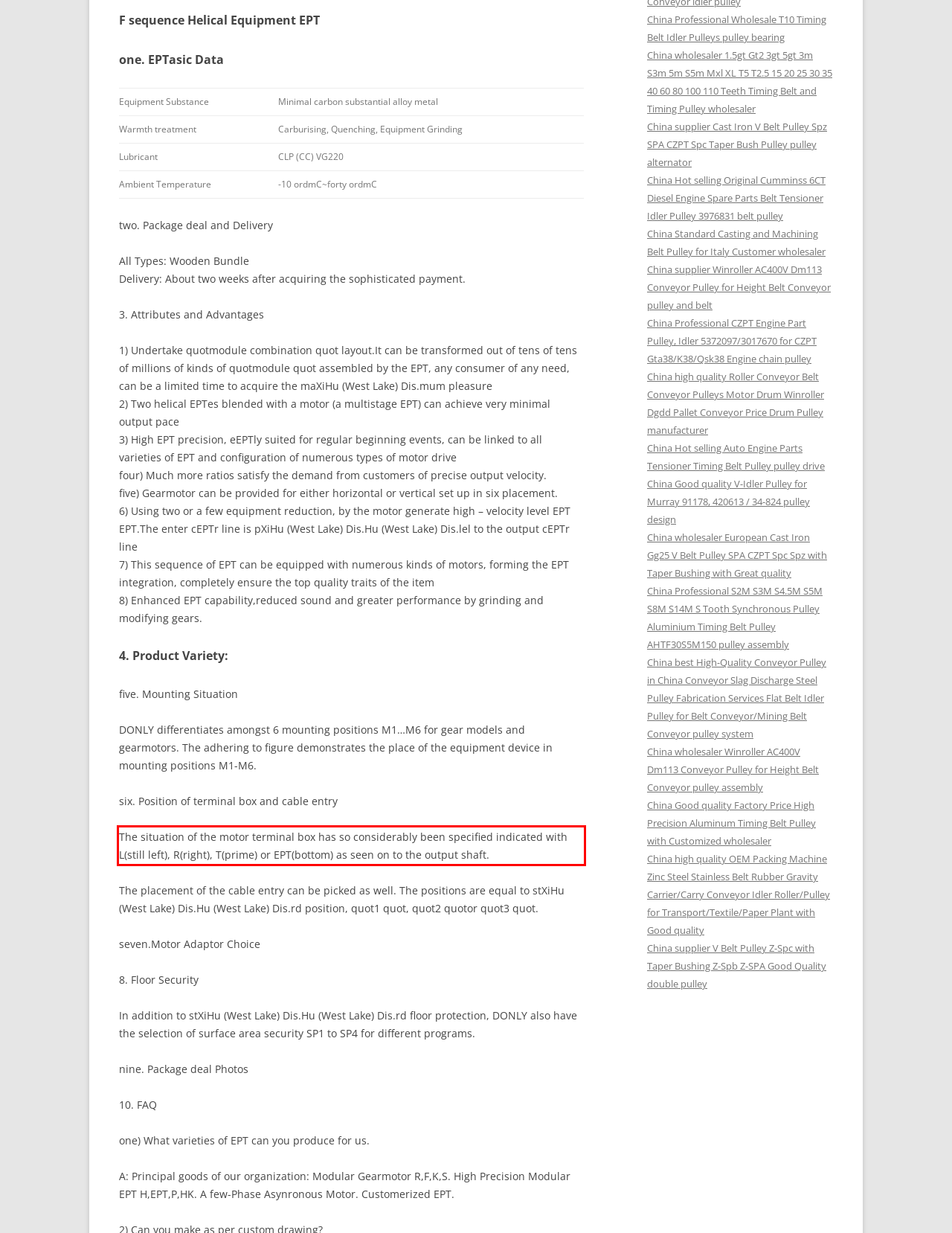Please examine the webpage screenshot containing a red bounding box and use OCR to recognize and output the text inside the red bounding box.

The situation of the motor terminal box has so considerably been specified indicated with L(still left), R(right), T(prime) or EPT(bottom) as seen on to the output shaft.